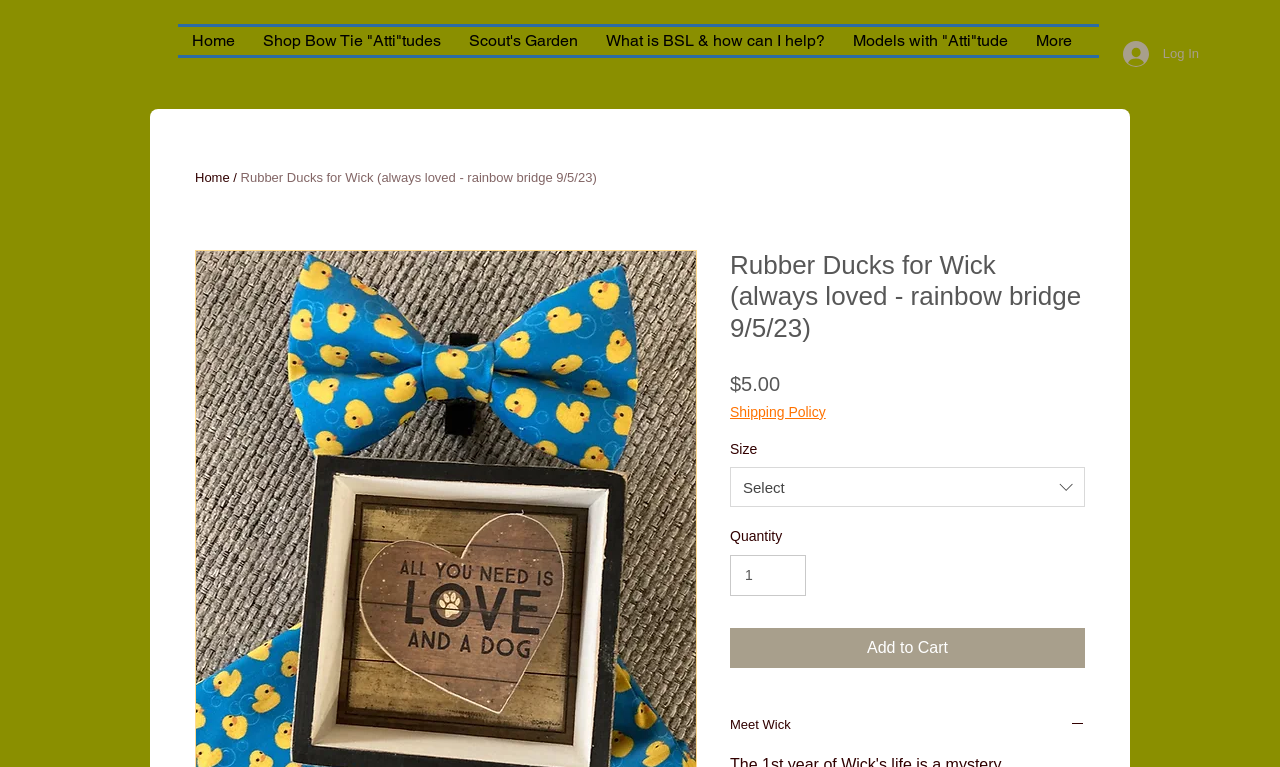What is the price of the product?
Look at the screenshot and respond with a single word or phrase.

$5.00